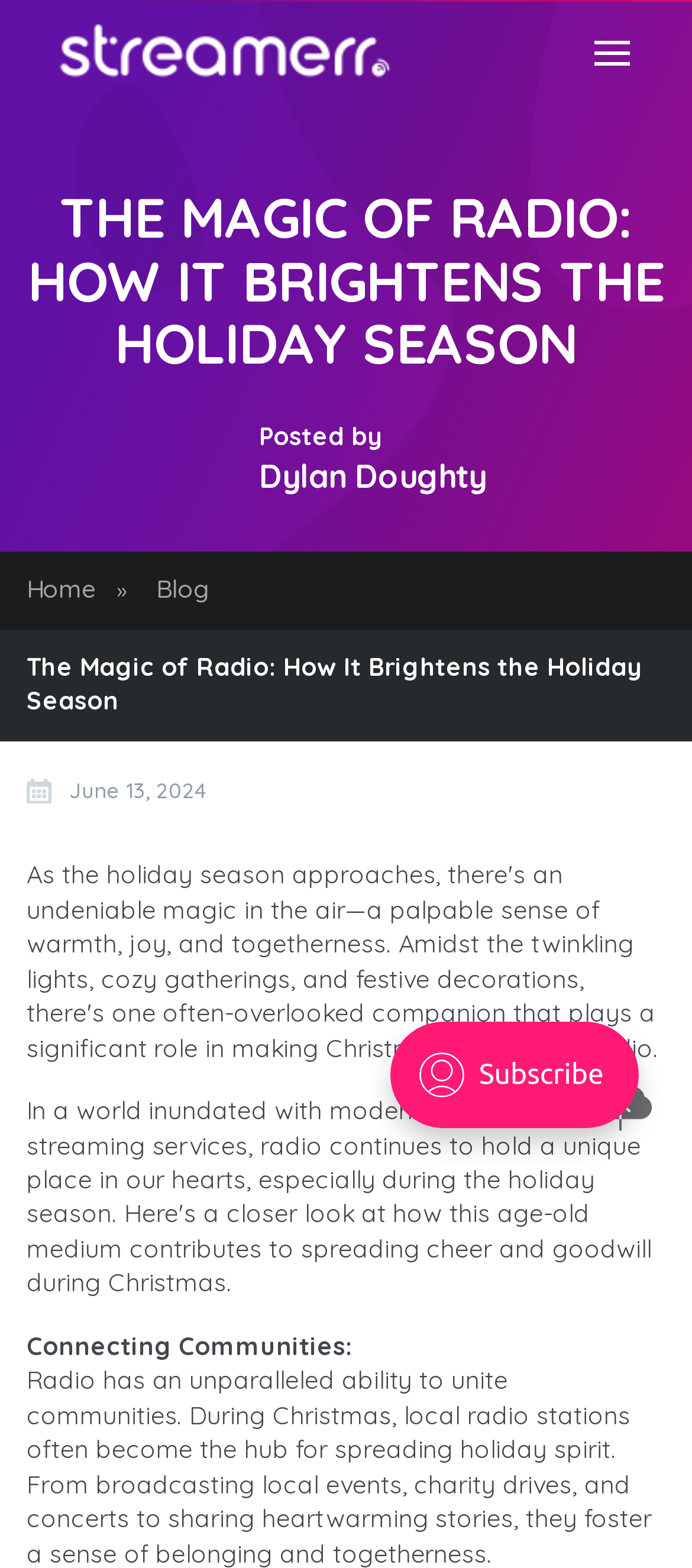Bounding box coordinates are specified in the format (top-left x, top-left y, bottom-right x, bottom-right y). All values are floating point numbers bounded between 0 and 1. Please provide the bounding box coordinate of the region this sentence describes: Blog

[0.225, 0.366, 0.302, 0.388]